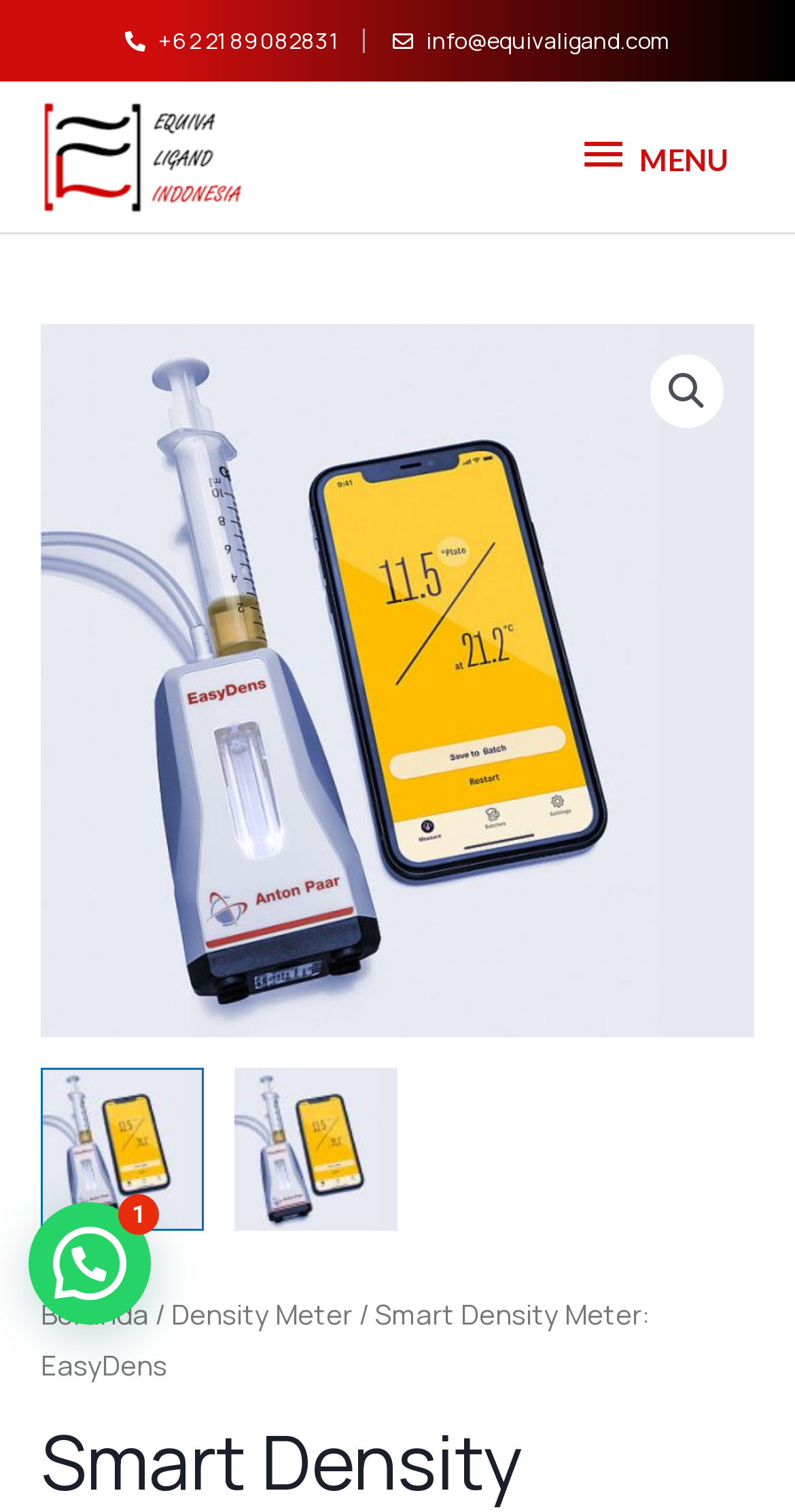Please locate the bounding box coordinates of the region I need to click to follow this instruction: "Call the phone number".

[0.154, 0.013, 0.424, 0.041]